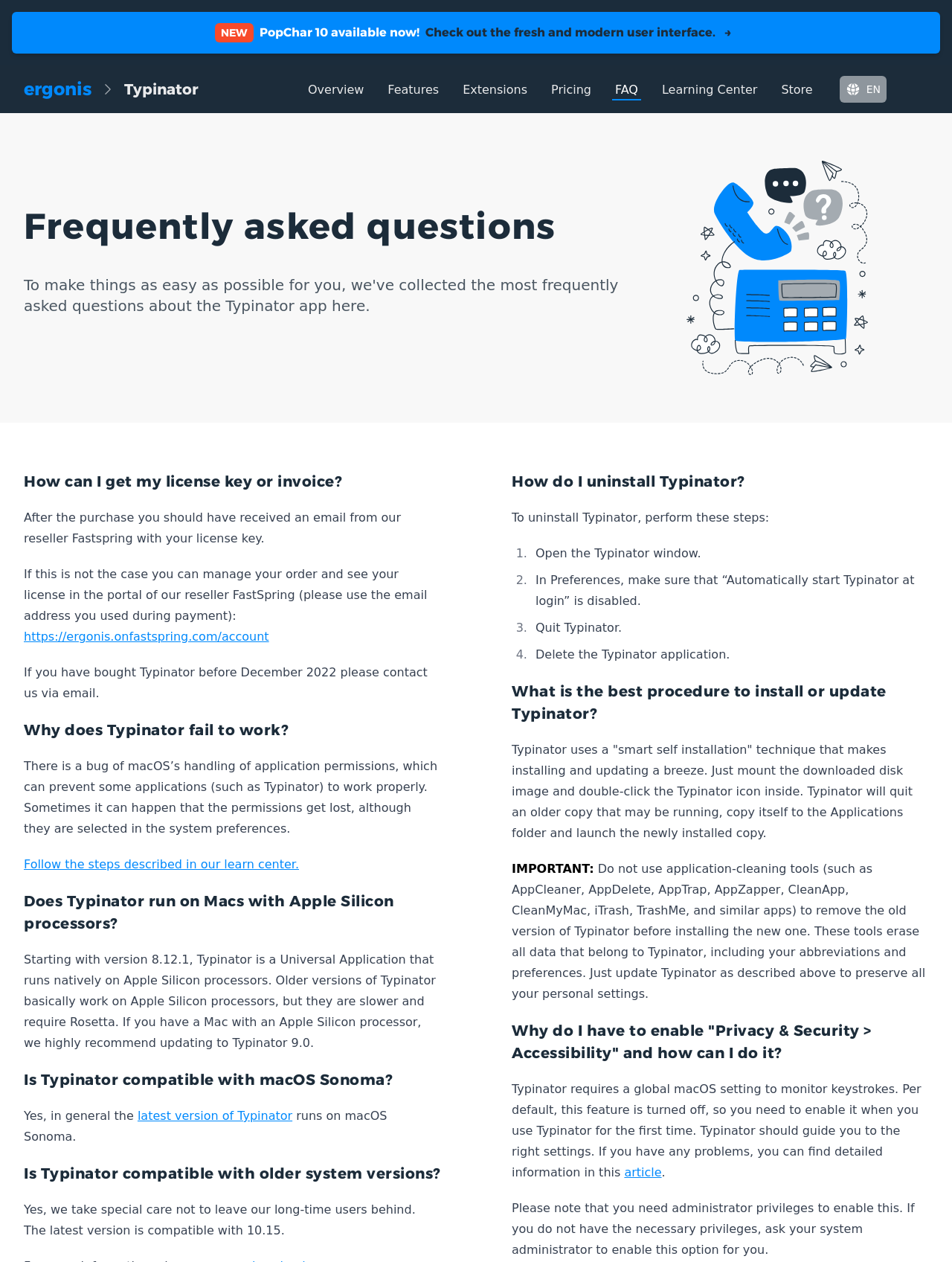Please identify the bounding box coordinates of the element I should click to complete this instruction: 'Select the 'FAQ' link'. The coordinates should be given as four float numbers between 0 and 1, like this: [left, top, right, bottom].

[0.643, 0.062, 0.673, 0.08]